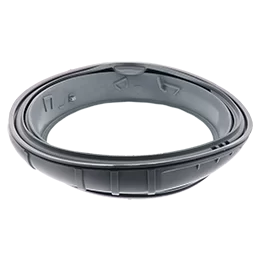What is the material of the Door Boot Gasket?
Please provide a comprehensive answer based on the contents of the image.

The Door Boot Gasket is made from durable black rubber, which is characterized by its smooth surface and tightly molded shape. This material is suitable for creating a watertight seal between the washer door and the drum.